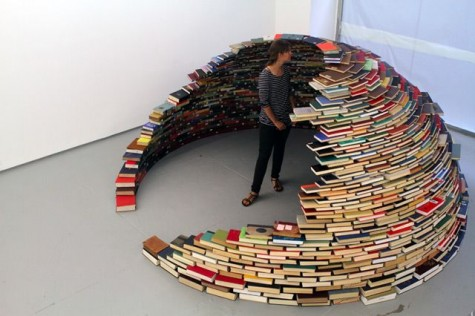Answer this question using a single word or a brief phrase:
Is the installation located outdoors?

No